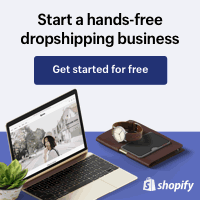Give a comprehensive caption that covers the entire image content.

The image promotes the concept of starting a hands-free dropshipping business with Shopify. It features a sleek, open laptop displaying a serene outdoor scene, suggesting ease and accessibility in managing an online business. Accompanying the laptop, there are items like a stylish watch and a notebook, symbolizing productivity and organization. The clear call-to-action button invites potential users to "Get started for free," emphasizing a straightforward entry into the world of dropshipping without upfront costs or complications. This visual encapsulates the idea of leveraging technology to create a flexible and profitable business model.